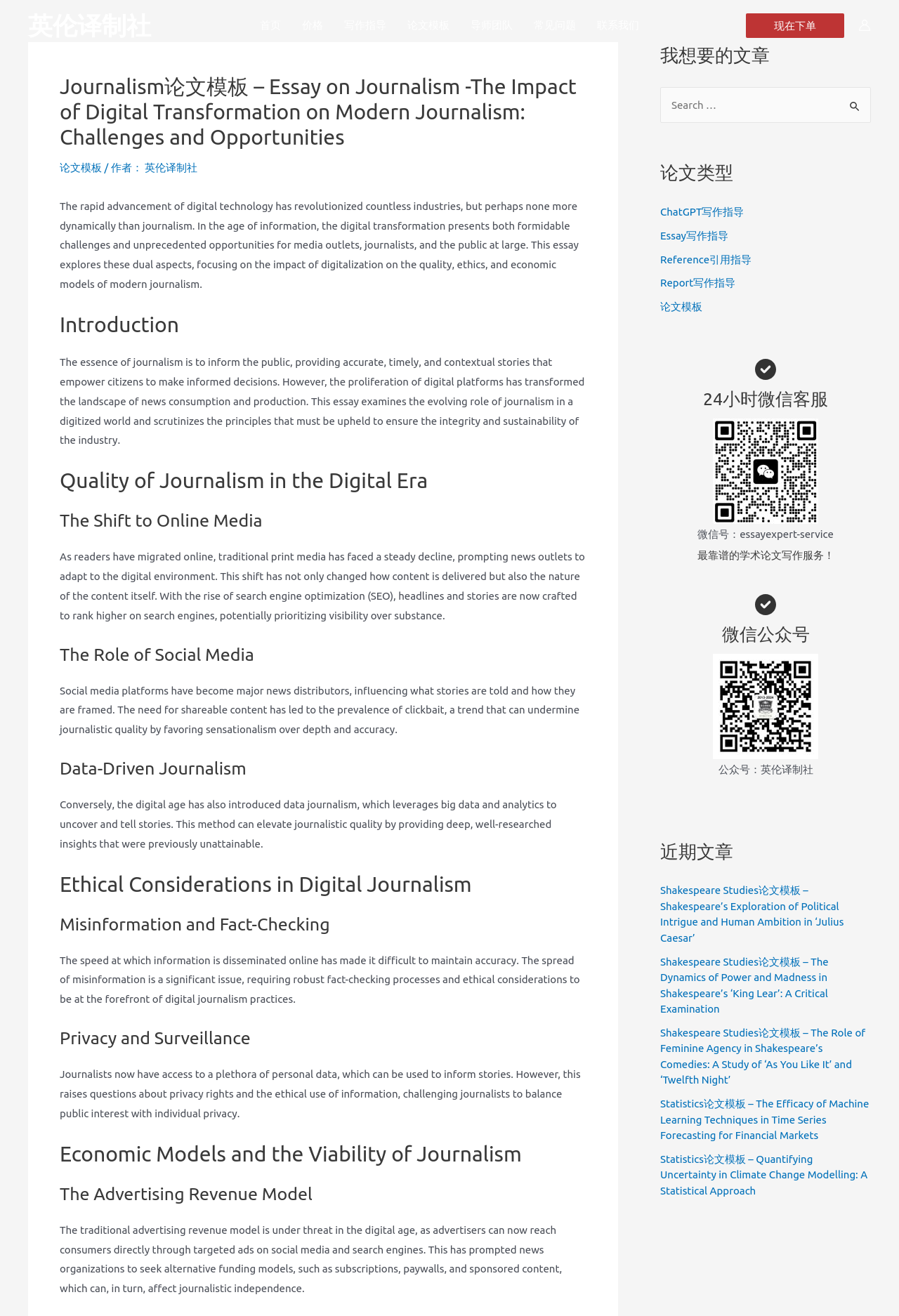Identify the bounding box for the UI element that is described as follows: "parent_node: 搜索： value="搜索"".

[0.934, 0.066, 0.969, 0.088]